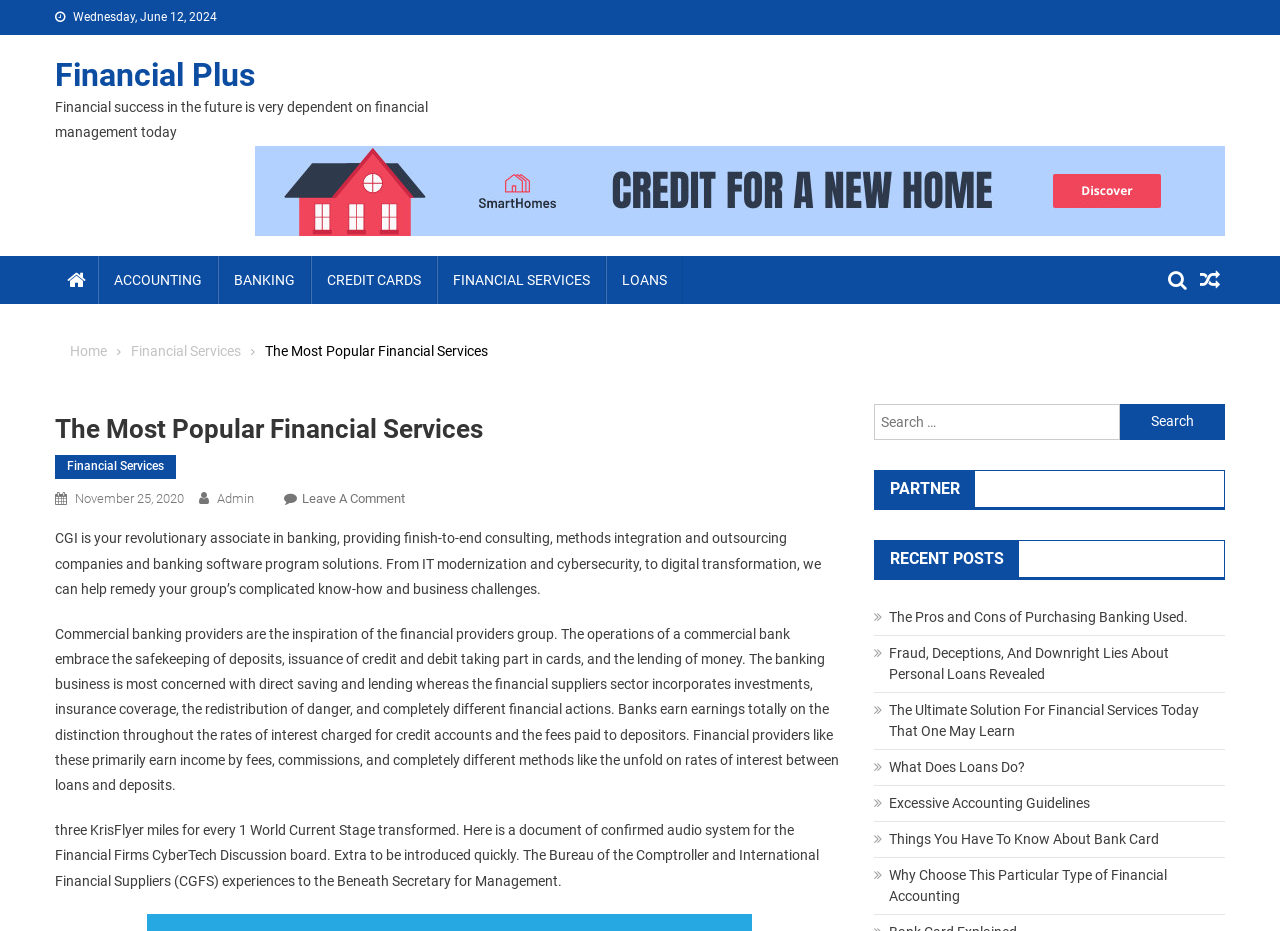Please determine the bounding box coordinates of the clickable area required to carry out the following instruction: "Click on 'ACCOUNTING'". The coordinates must be four float numbers between 0 and 1, represented as [left, top, right, bottom].

[0.077, 0.275, 0.17, 0.326]